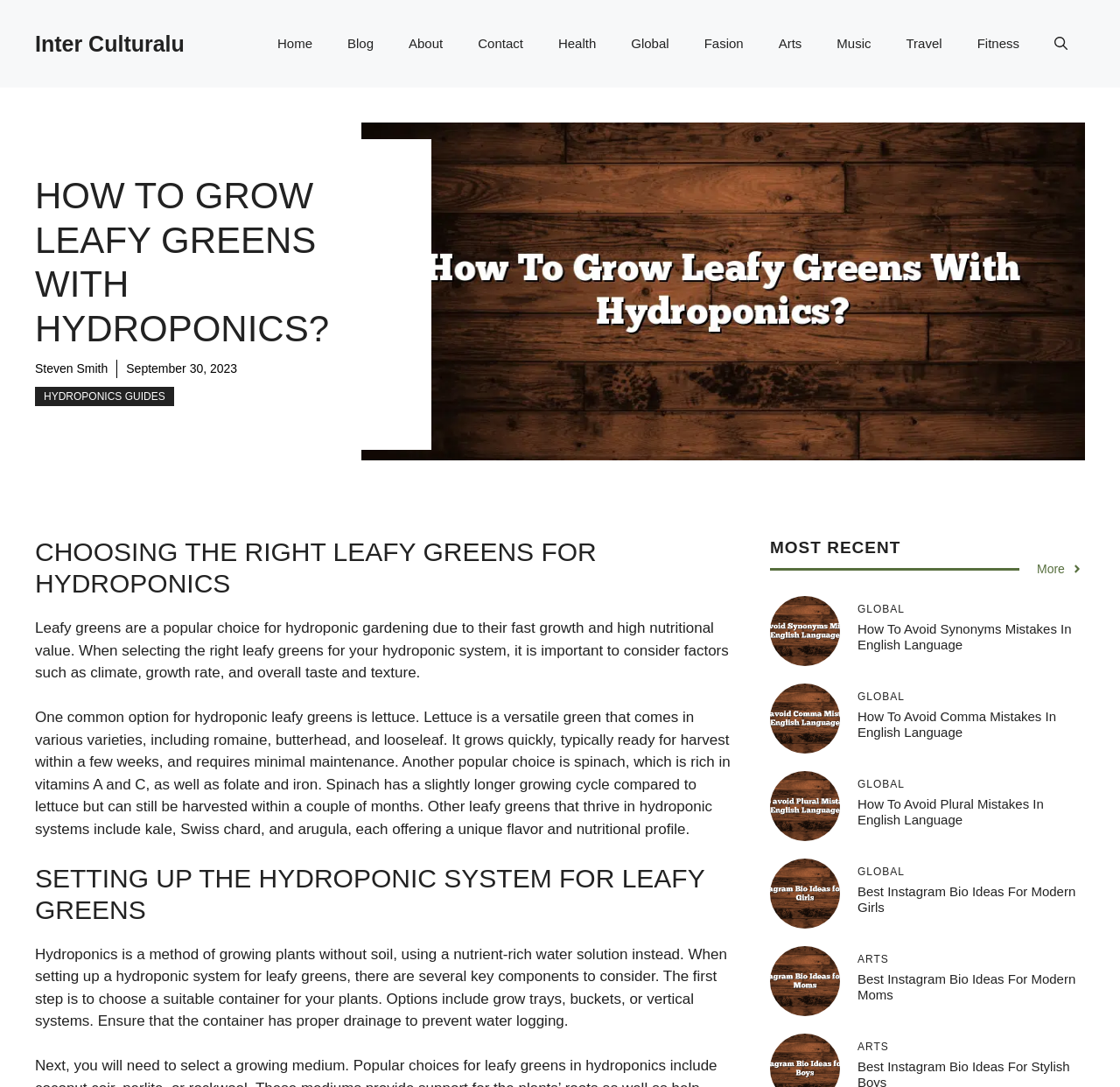Show me the bounding box coordinates of the clickable region to achieve the task as per the instruction: "read the article 'HOW TO GROW LEAFY GREENS WITH HYDROPONICS?'".

[0.031, 0.161, 0.354, 0.323]